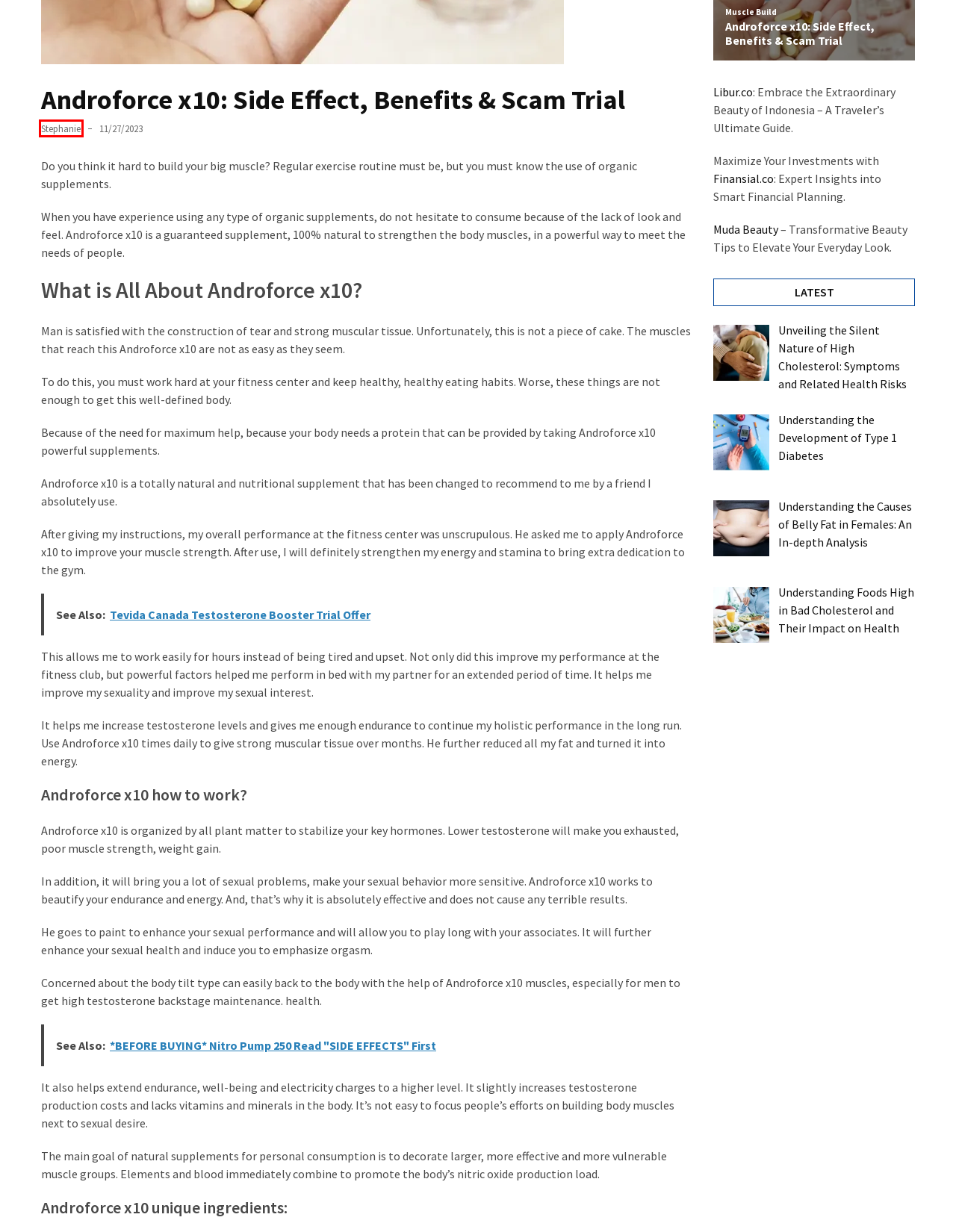After examining the screenshot of a webpage with a red bounding box, choose the most accurate webpage description that corresponds to the new page after clicking the element inside the red box. Here are the candidates:
A. *BEFORE BUYING* Nitro Pump 250 Read "SIDE EFFECTS" First - Nutrition Plan
B. Weight Loss - Nutrition Plan
C. Understanding Creatine and its Role in Belly Fat Loss - Nutrition Plan
D. Tevida Canada Testosterone Booster Trial Offer - Nutrition Plan
E. Understanding Foods High in Bad Cholesterol and Their Impact on Health - Nutrition Plan
F. Stephanie - Nutrition Plan
G. Whitening Teeth - Nutrition Plan
H. Male Enhancement - Nutrition Plan

F